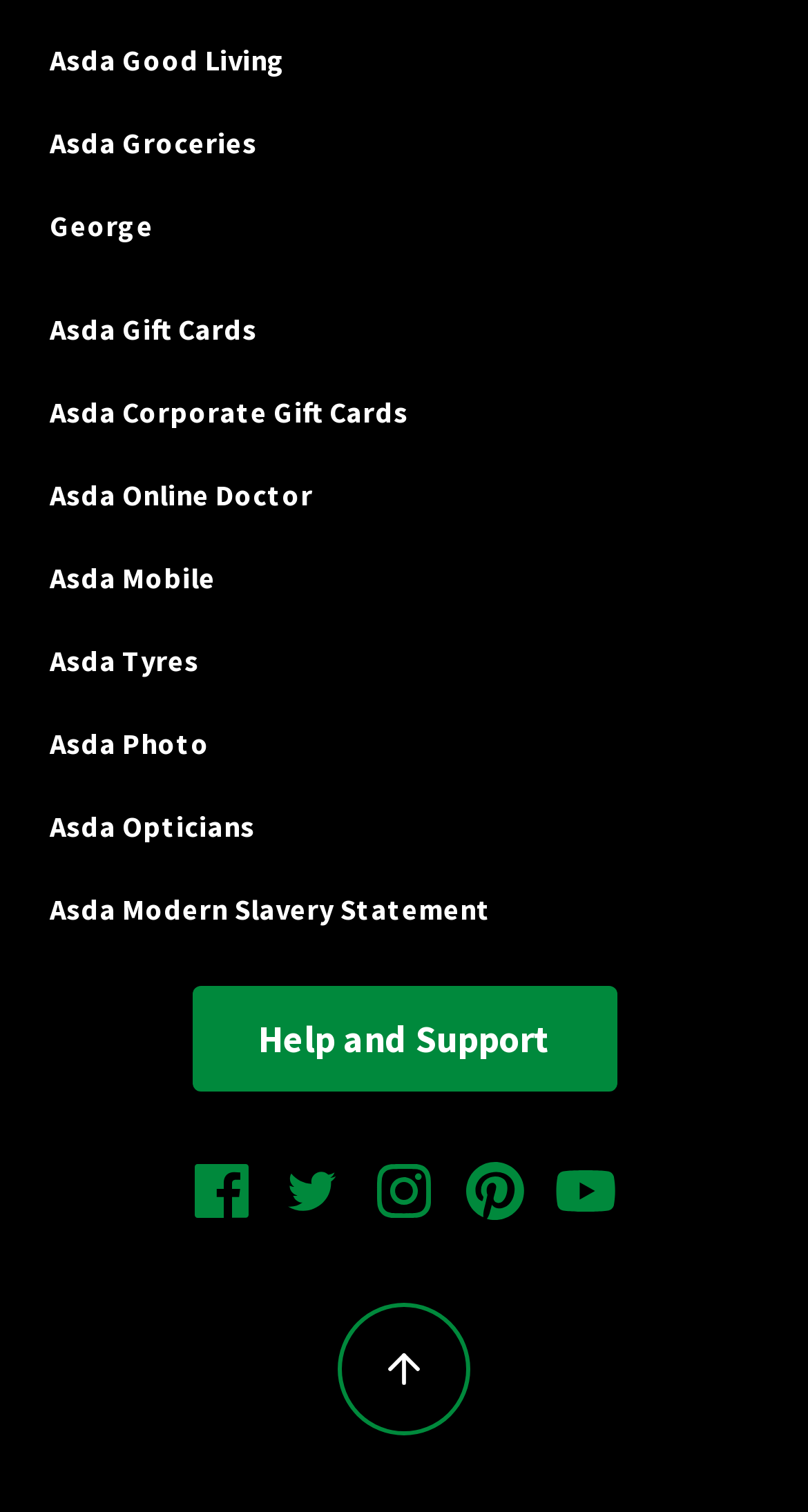Identify the bounding box coordinates of the clickable section necessary to follow the following instruction: "Visit Asda on Facebook". The coordinates should be presented as four float numbers from 0 to 1, i.e., [left, top, right, bottom].

[0.218, 0.758, 0.331, 0.818]